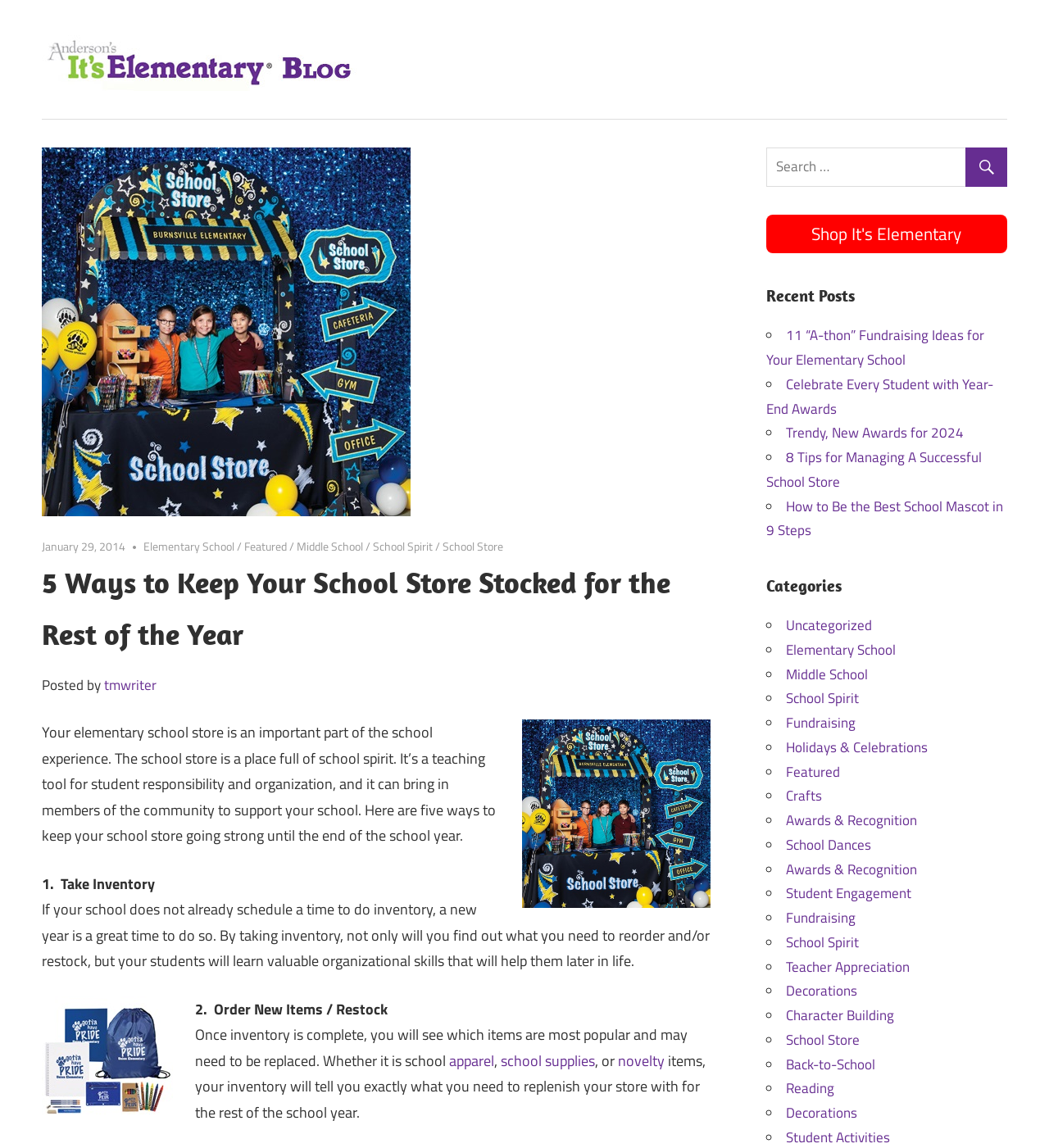What type of items can be found in a school store?
Please use the image to provide an in-depth answer to the question.

Based on the content of the webpage, a school store typically carries items such as school apparel, school supplies, and novelty items, which are popular among students and can be reordered or restocked as needed.